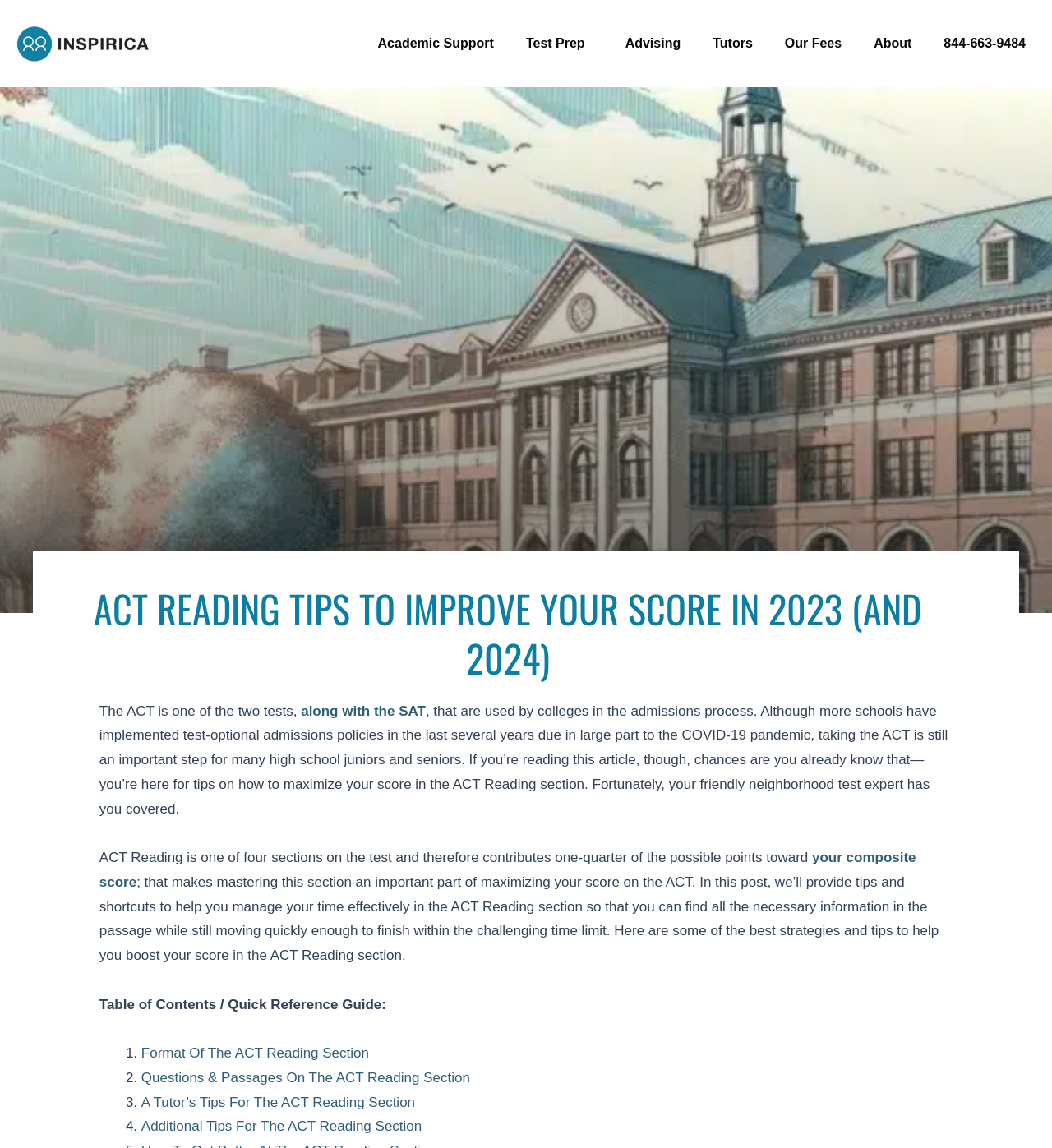Identify and provide the bounding box coordinates of the UI element described: "along with the SAT". The coordinates should be formatted as [left, top, right, bottom], with each number being a float between 0 and 1.

[0.286, 0.612, 0.405, 0.626]